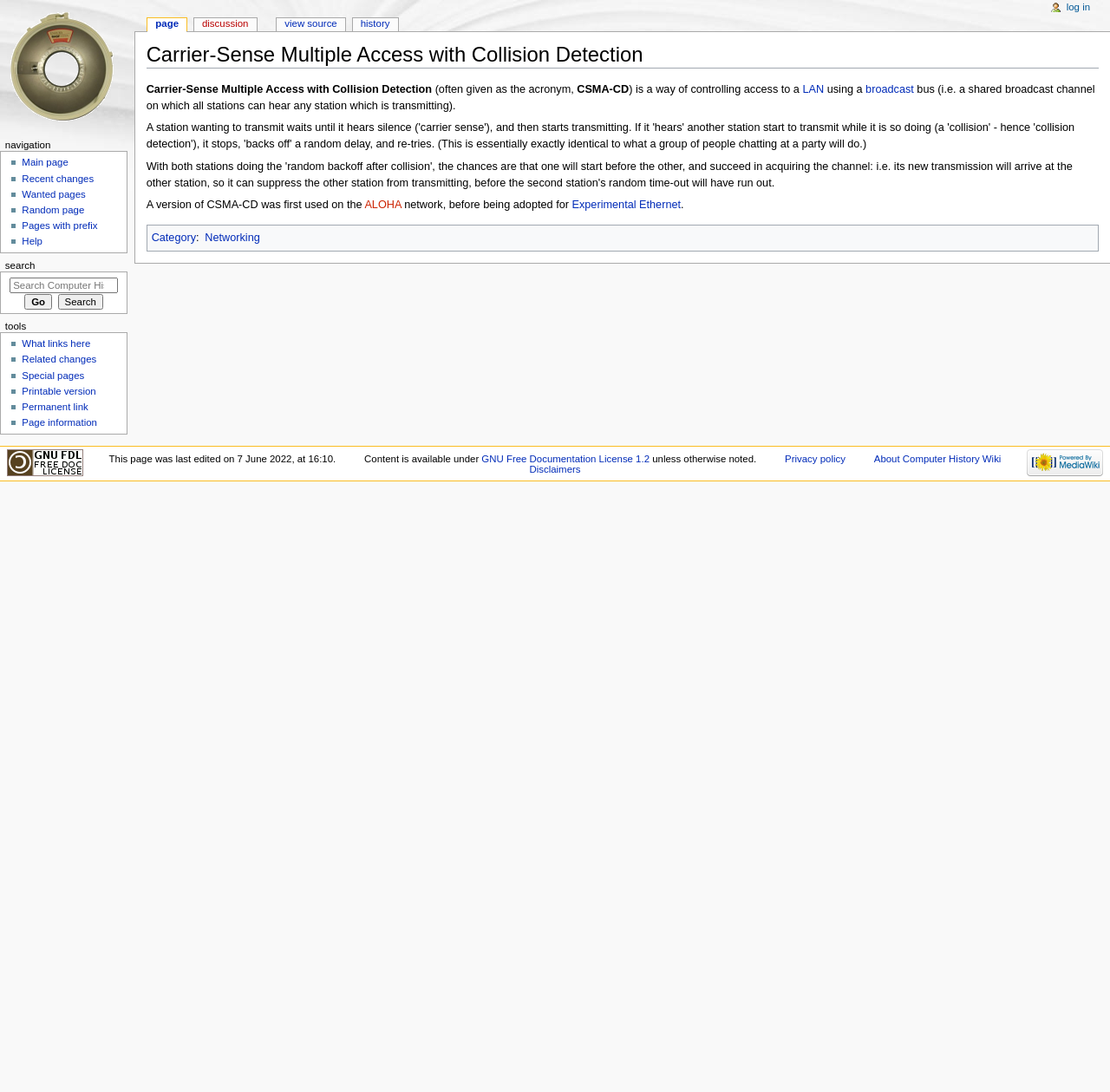What is the type of channel used in CSMA-CD?
Please respond to the question with as much detail as possible.

The webpage states that CSMA-CD is used on a LAN with a shared broadcast channel, which means all stations can hear any station that is transmitting.